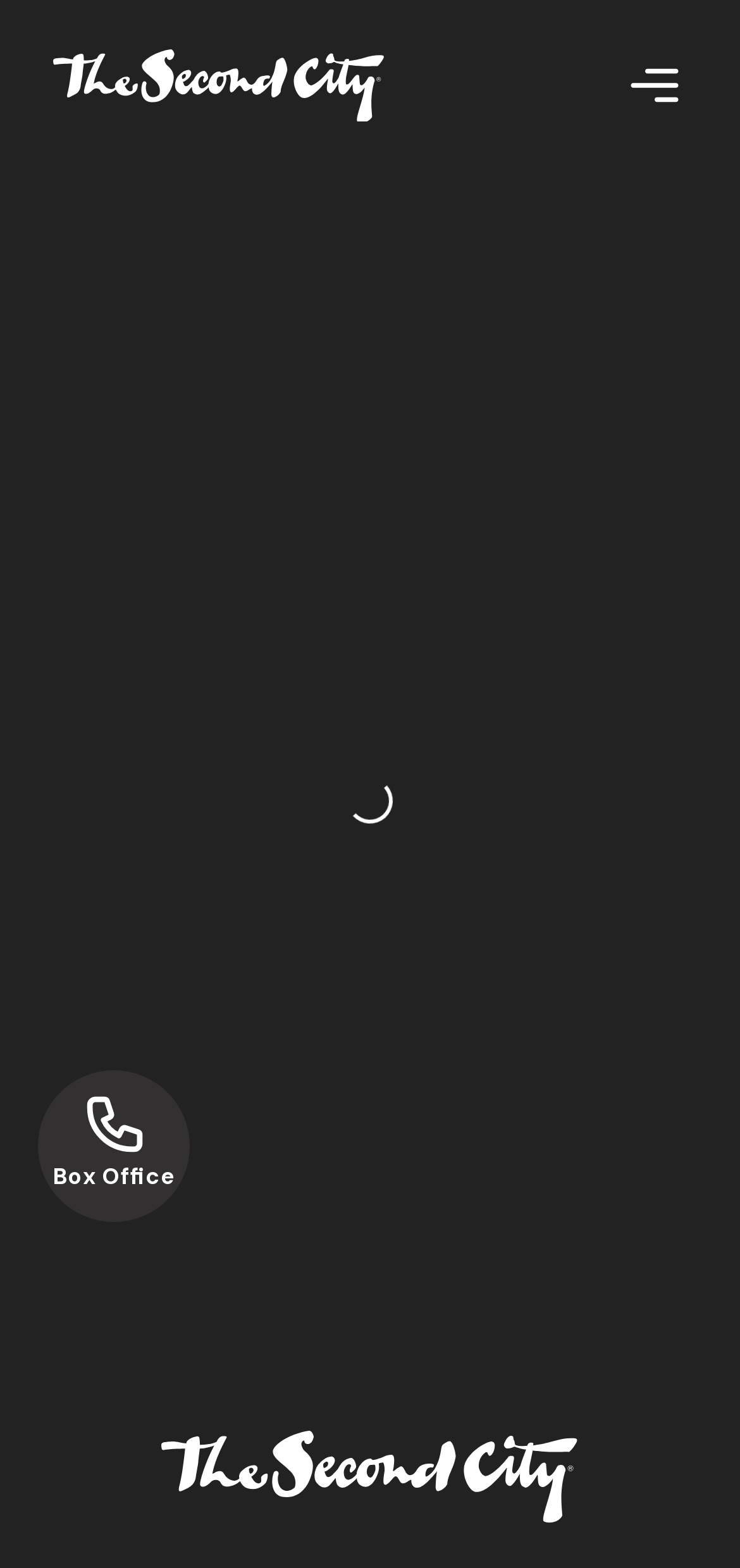How many sections are there on the webpage?
Offer a detailed and full explanation in response to the question.

I can see two distinct sections on the webpage, one with a 'home' generic element at the top and another with a 'home' generic element at the bottom, which suggests that there are two sections on the webpage.